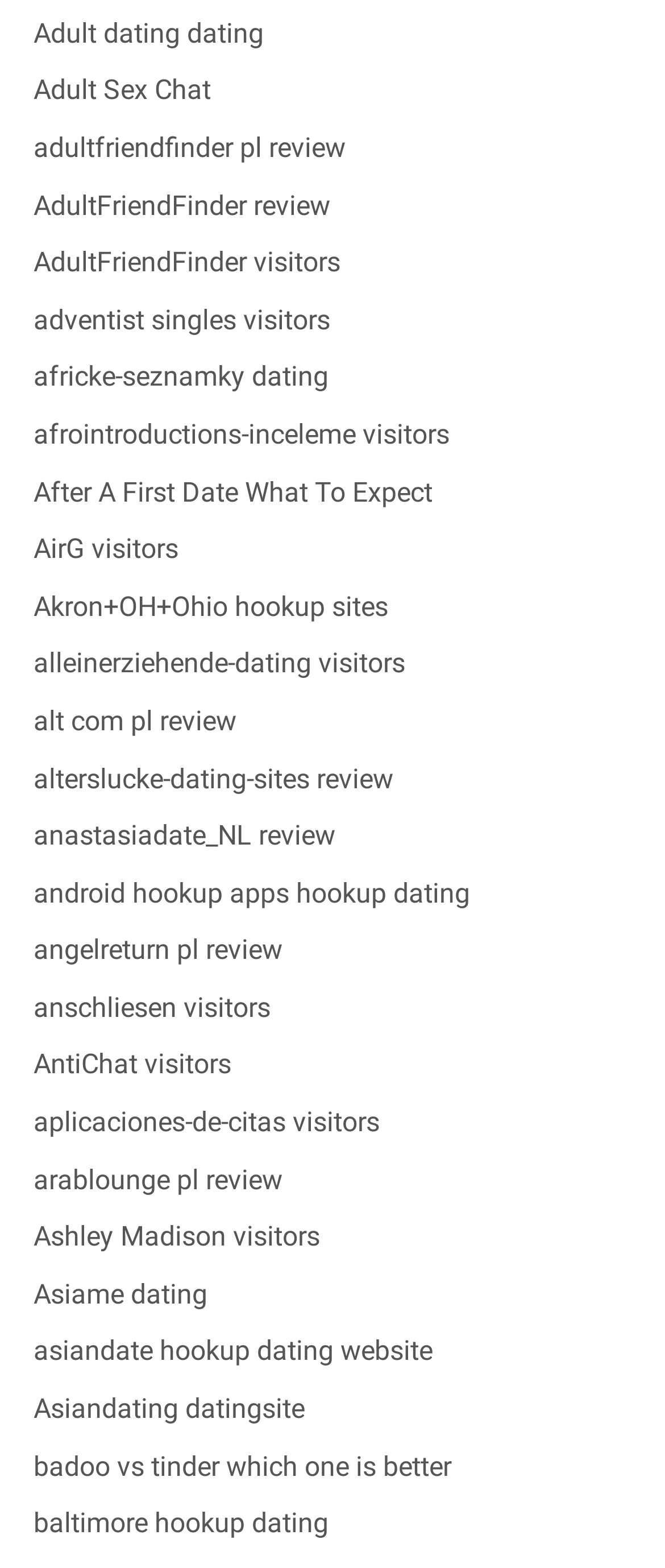Please provide the bounding box coordinate of the region that matches the element description: Asiame dating. Coordinates should be in the format (top-left x, top-left y, bottom-right x, bottom-right y) and all values should be between 0 and 1.

[0.05, 0.815, 0.312, 0.836]